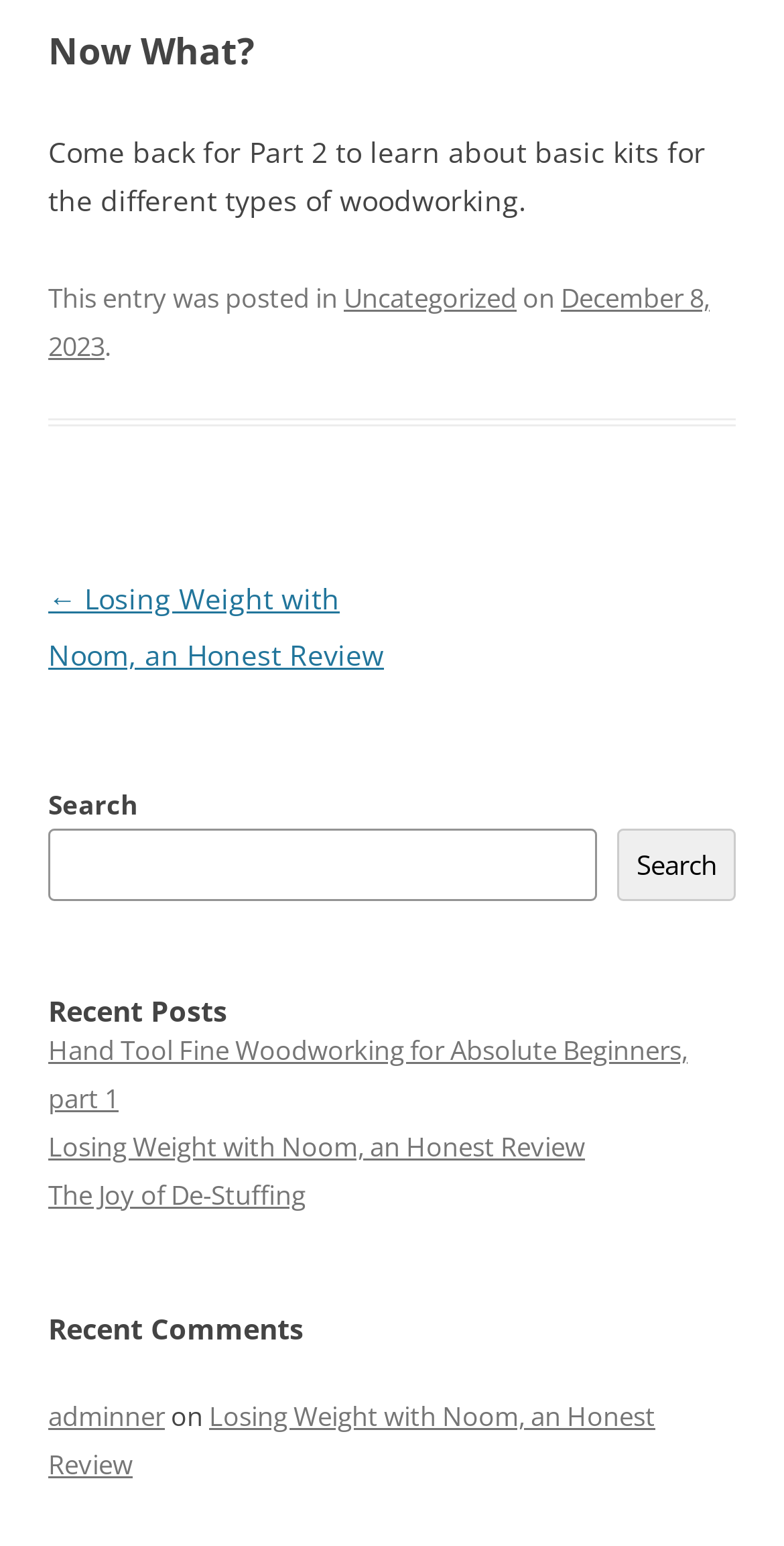Please answer the following query using a single word or phrase: 
What is the author of the comment on the post 'Losing Weight with Noom, an Honest Review'?

adminner